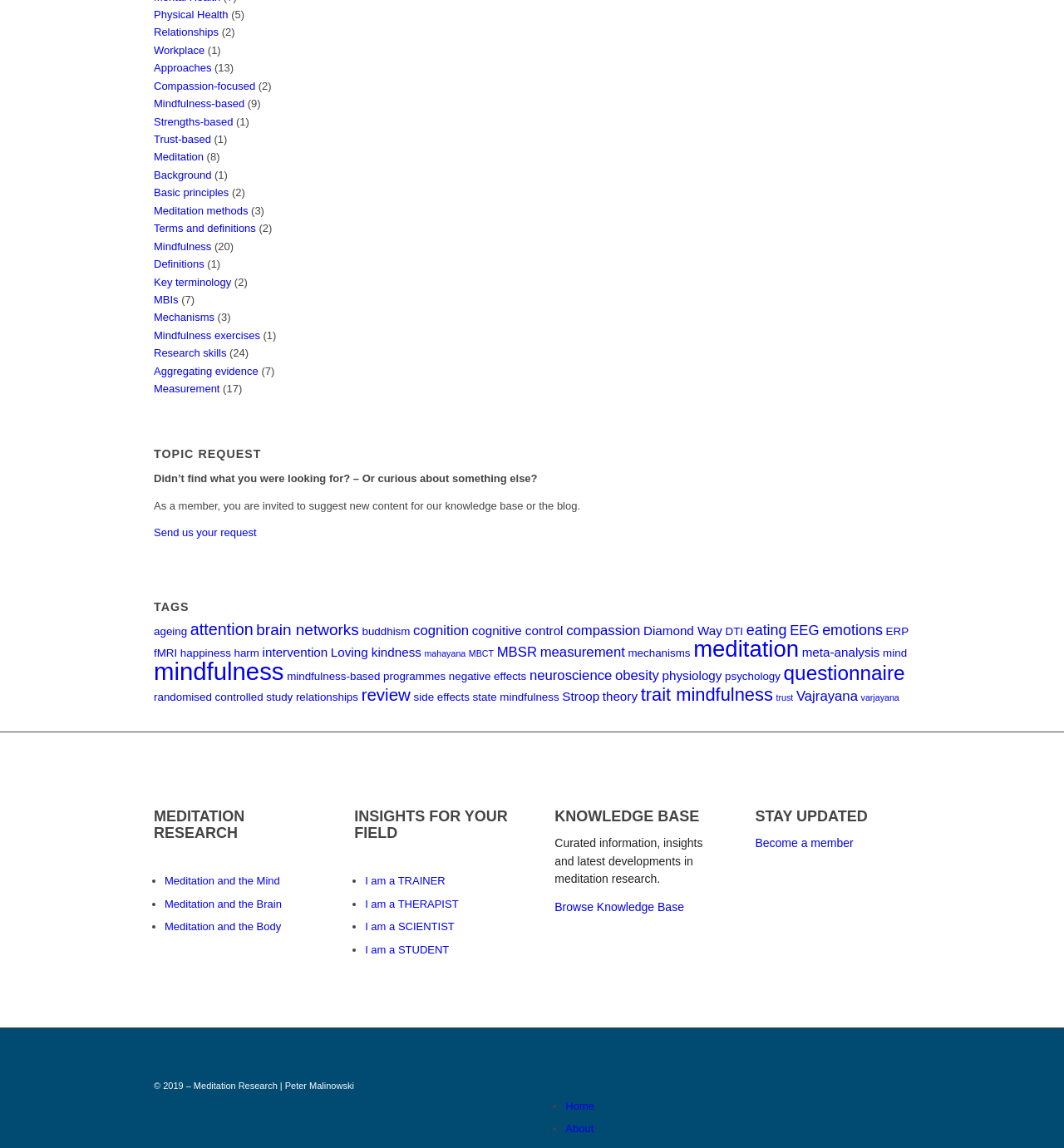Determine the bounding box coordinates for the area that needs to be clicked to fulfill this task: "View 'Mindfulness-based' content". The coordinates must be given as four float numbers between 0 and 1, i.e., [left, top, right, bottom].

[0.145, 0.085, 0.23, 0.096]